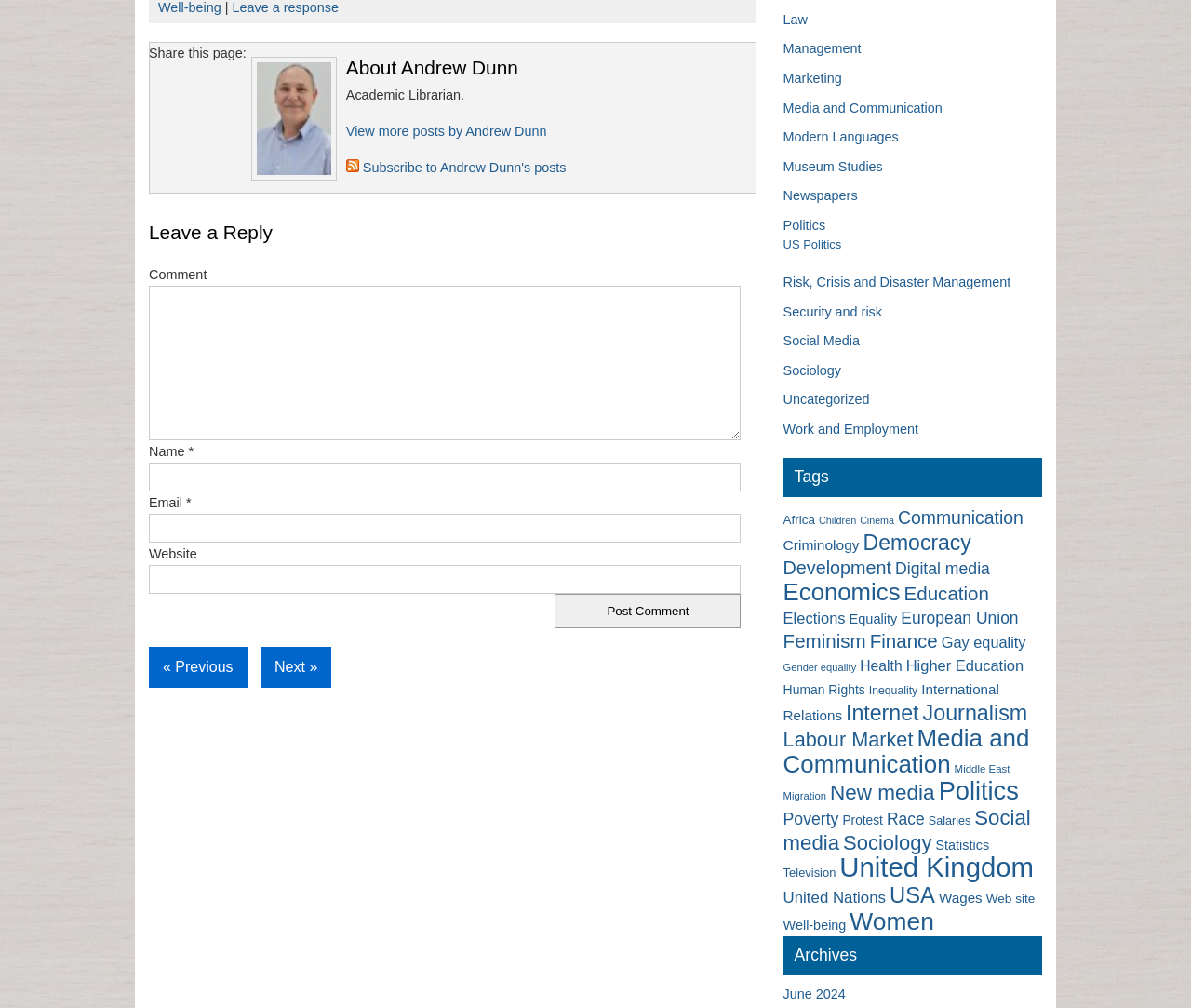Determine the bounding box coordinates for the area you should click to complete the following instruction: "Click on the 'Post Comment' button".

[0.466, 0.589, 0.622, 0.623]